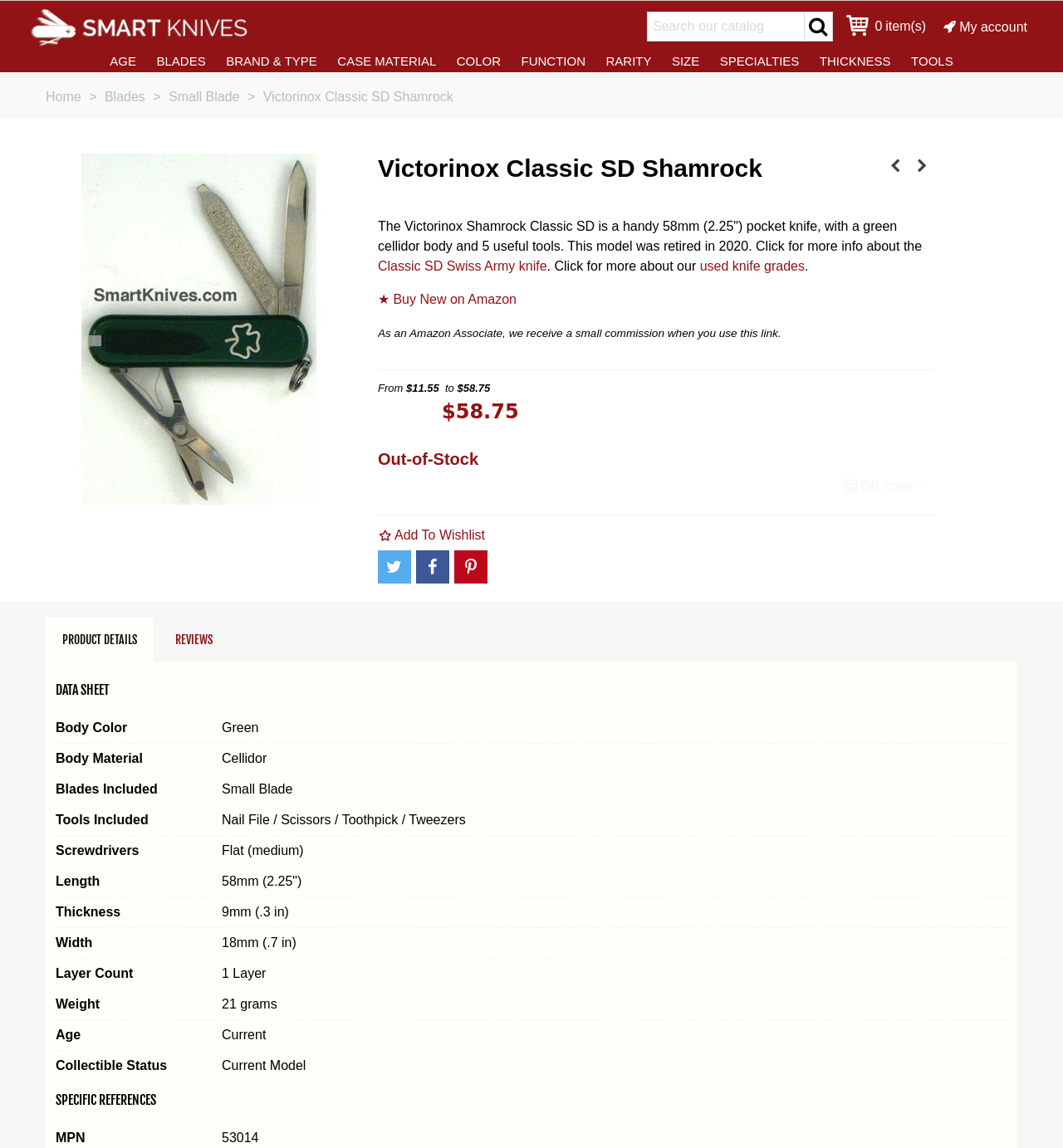Give a detailed account of the webpage, highlighting key information.

This webpage is a shopping cart page for new and used Victorinox Classic SD Swiss Army knives. At the top, there is a header section with a search bar, a shopping cart icon, and links to the user's account and other pages. Below the header, there are several links to filter the products by various categories such as age, blades, brand, and more.

The main content of the page is divided into sections. On the left side, there is a section with a heading "Victorinox Classic SD Shamrock" and a brief description of the product. Below the heading, there are links to view more information about the product, including a "Classic SD Swiss Army knife" link and a "used knife grades" link. There are also buttons to buy new or add to the wishlist.

On the right side, there is a section with product details, including a tab list with options to view product details, reviews, and more. The product details section is further divided into several sections, each with a term and a description. The terms include "Body Color", "Body Material", "Blades Included", "Tools Included", "Screwdrivers", "Length", and more. The descriptions provide detailed information about each term.

At the bottom of the page, there is a section with a QR code and a "DATA SHEET" link. Overall, the page provides a detailed description of the Victorinox Classic SD Shamrock product and allows users to view more information, buy new, or add to their wishlist.